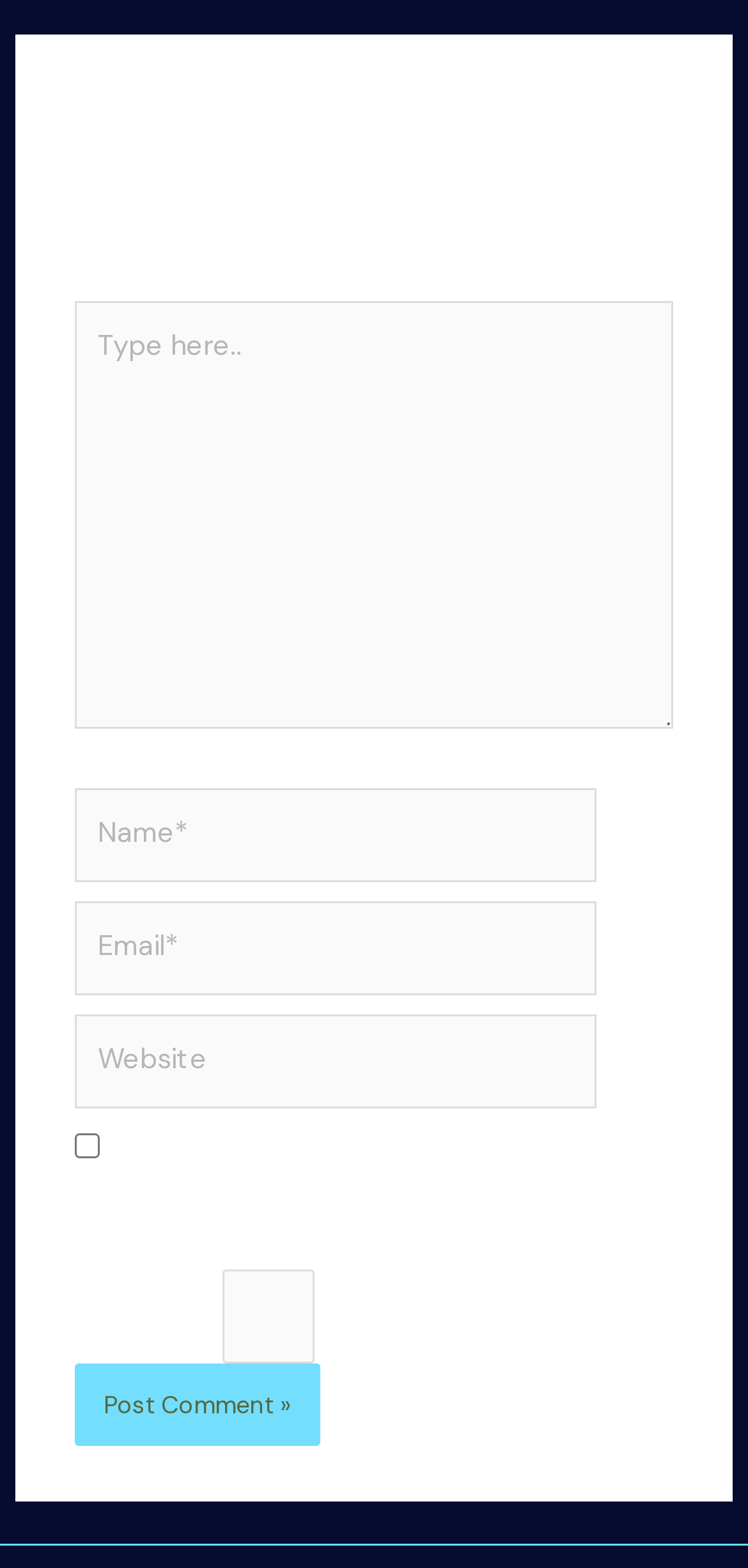What is the purpose of the checkbox?
Examine the image closely and answer the question with as much detail as possible.

The checkbox is located below the comment form and is labeled 'Save my name, email, and website in this browser for the next time I comment.' This suggests that its purpose is to save the user's comment information for future use.